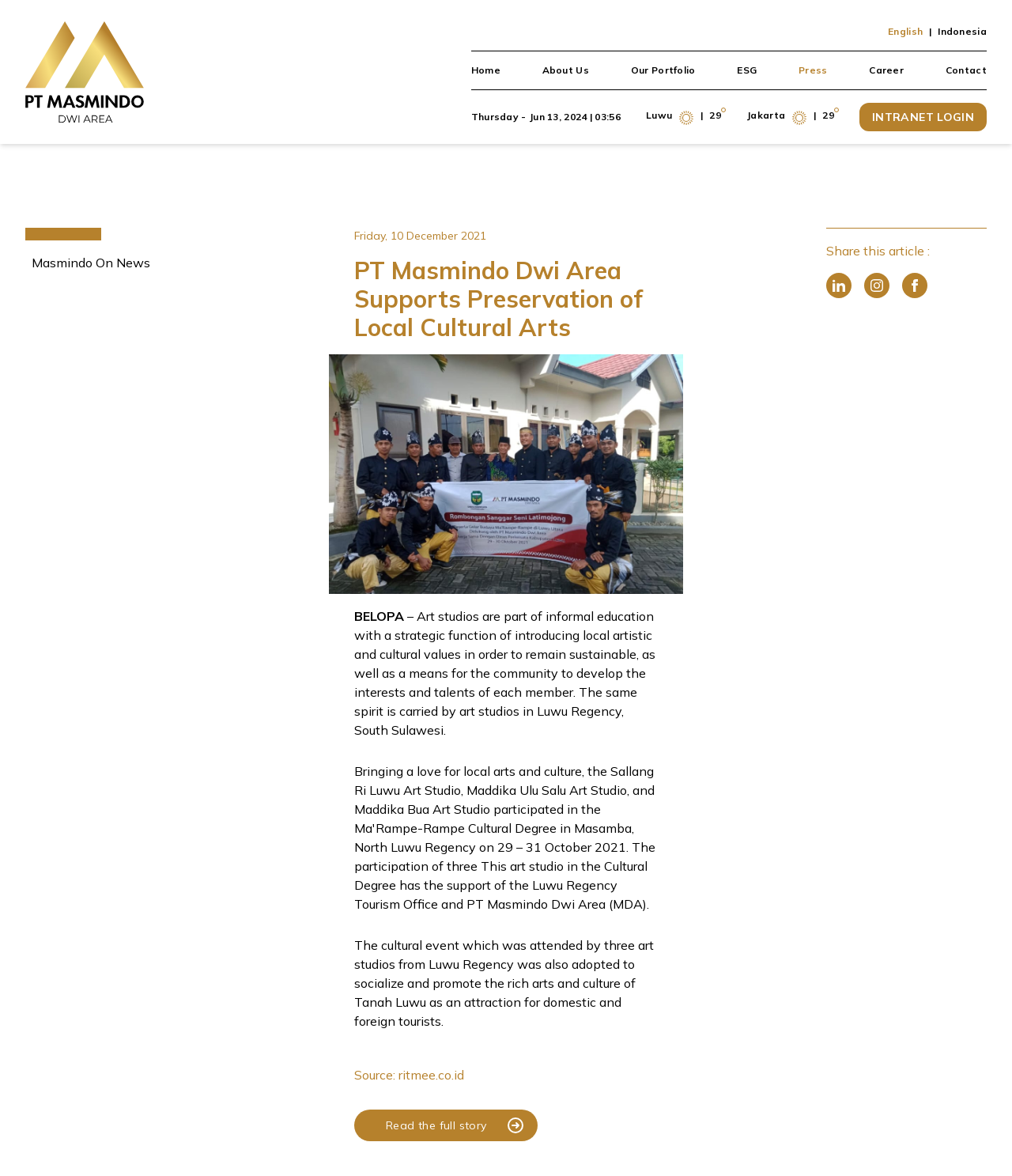Highlight the bounding box coordinates of the element you need to click to perform the following instruction: "Go to Home page."

[0.465, 0.054, 0.494, 0.065]